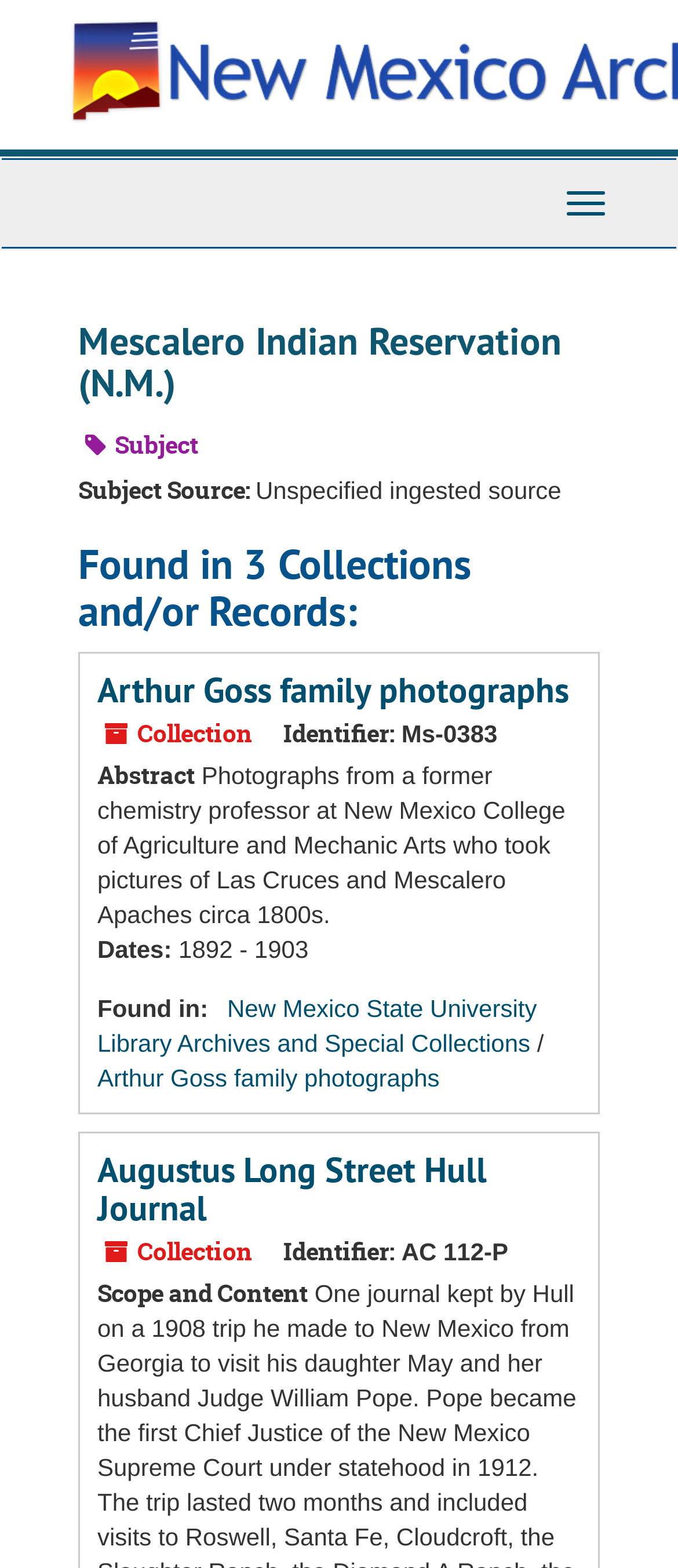Please determine the bounding box of the UI element that matches this description: Toggle Navigation. The coordinates should be given as (top-left x, top-left y, bottom-right x, bottom-right y), with all values between 0 and 1.

[0.808, 0.111, 0.921, 0.149]